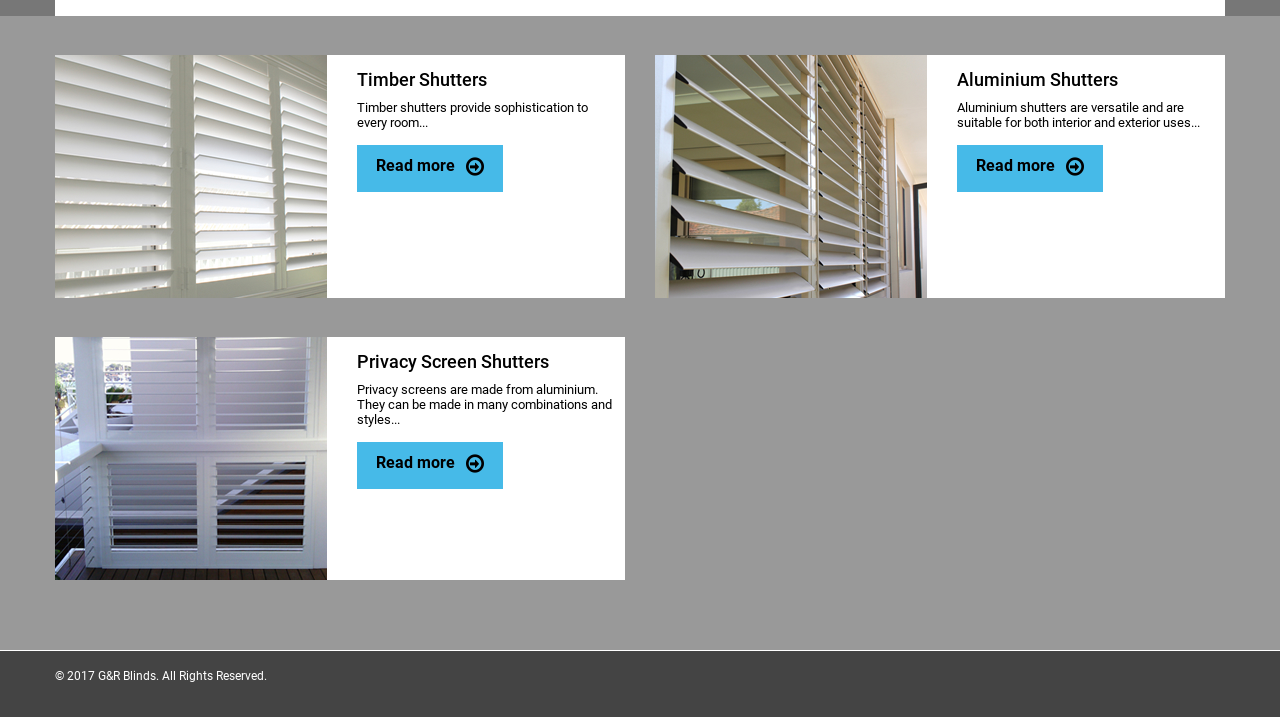Identify the bounding box for the UI element described as: "Read more". The coordinates should be four float numbers between 0 and 1, i.e., [left, top, right, bottom].

[0.748, 0.202, 0.862, 0.268]